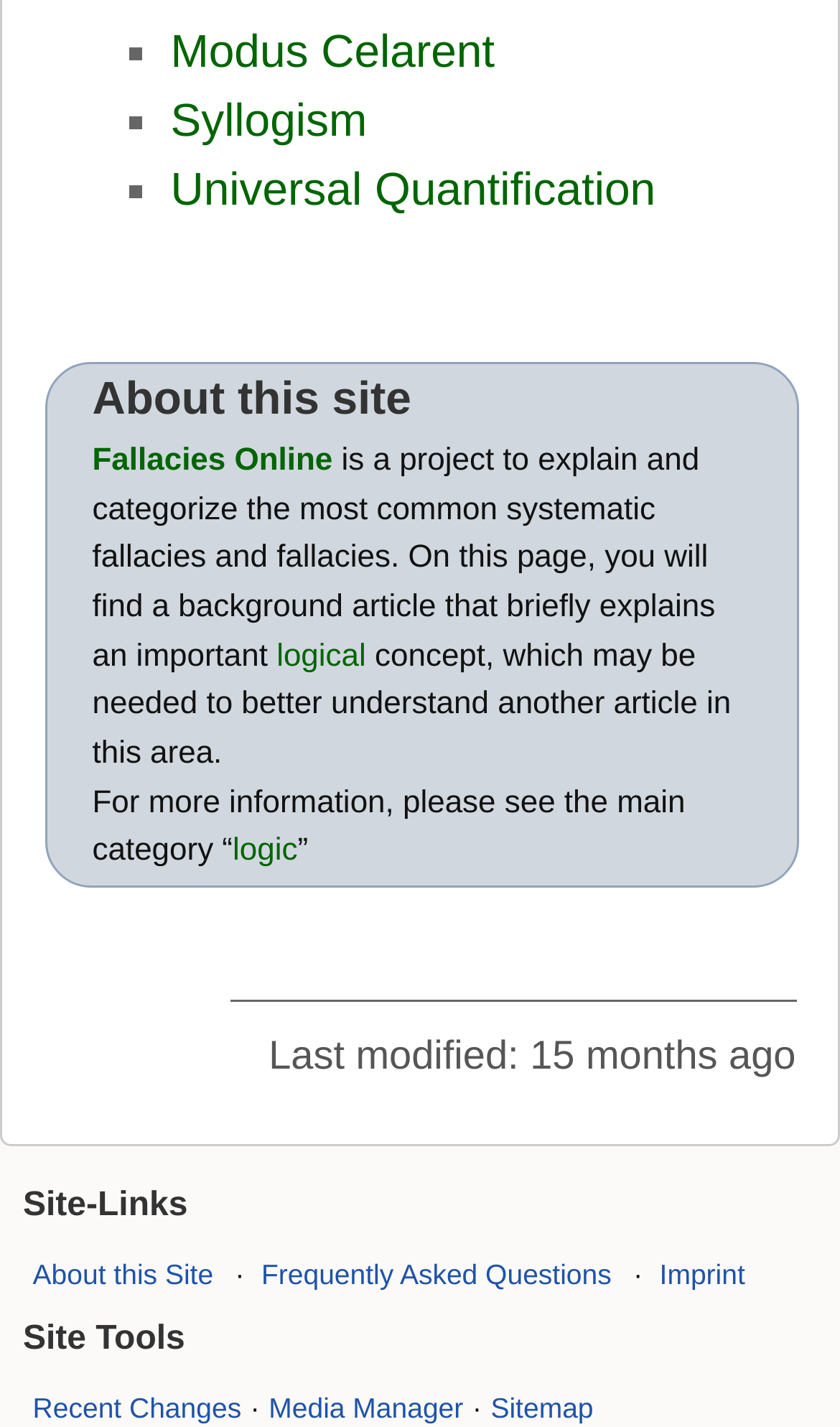What is the name of the project explained on this page?
Using the information presented in the image, please offer a detailed response to the question.

The answer can be found in the static text element that says 'Fallacies Online is a project to explain and categorize the most common systematic fallacies and fallacies.'